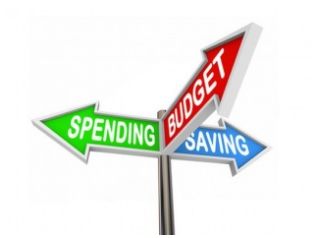Detail everything you observe in the image.

The image features a directional signpost with three arrows indicating different financial paths: "Spending," "Saving," and "Budget." The "Spending" arrow is colored green, symbolizing a go-ahead for expenses; "Saving" is depicted in blue, suggesting a focus on conserving resources; and "Budget," in a bold red, emphasizes the importance of financial planning and management. This visual metaphor effectively illustrates the critical decisions individuals face when managing their finances, particularly during the festive season, where expenses can quickly escalate. The signpost serves as a reminder to balance spending with saving and budgeting, aligning perfectly with the article's theme about utilizing mobile expense trackers to keep finances under control.